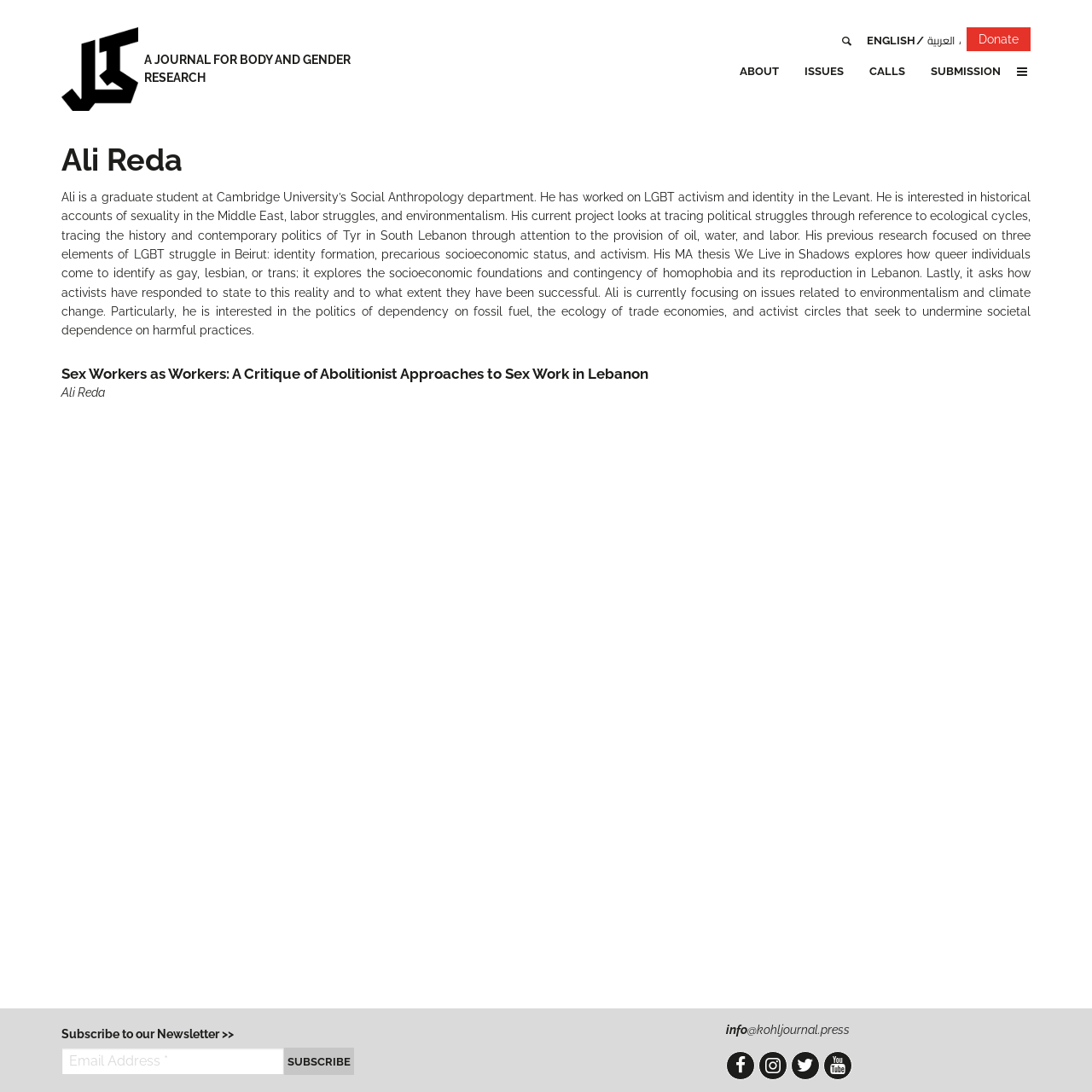Show the bounding box coordinates for the element that needs to be clicked to execute the following instruction: "Subscribe to the newsletter". Provide the coordinates in the form of four float numbers between 0 and 1, i.e., [left, top, right, bottom].

[0.26, 0.959, 0.324, 0.984]